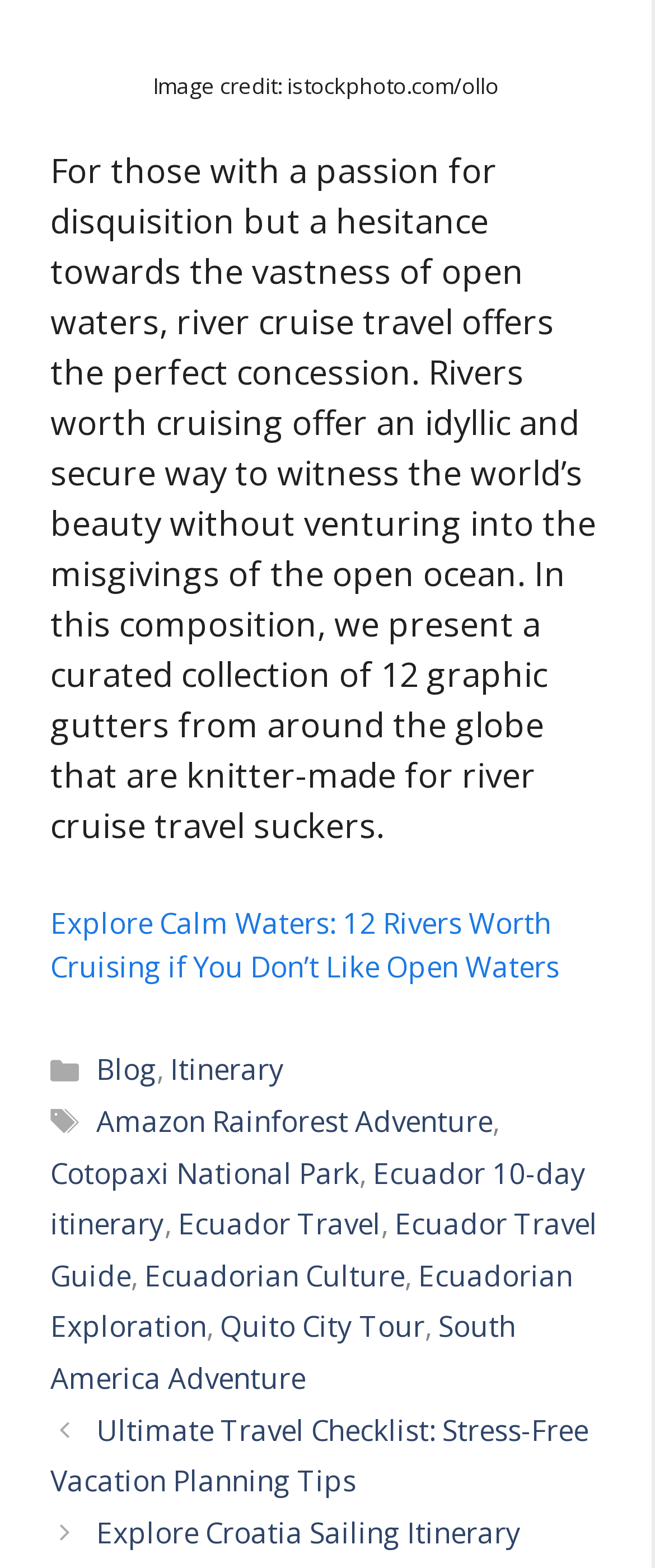Show the bounding box coordinates for the element that needs to be clicked to execute the following instruction: "Read the blog". Provide the coordinates in the form of four float numbers between 0 and 1, i.e., [left, top, right, bottom].

[0.147, 0.67, 0.239, 0.694]